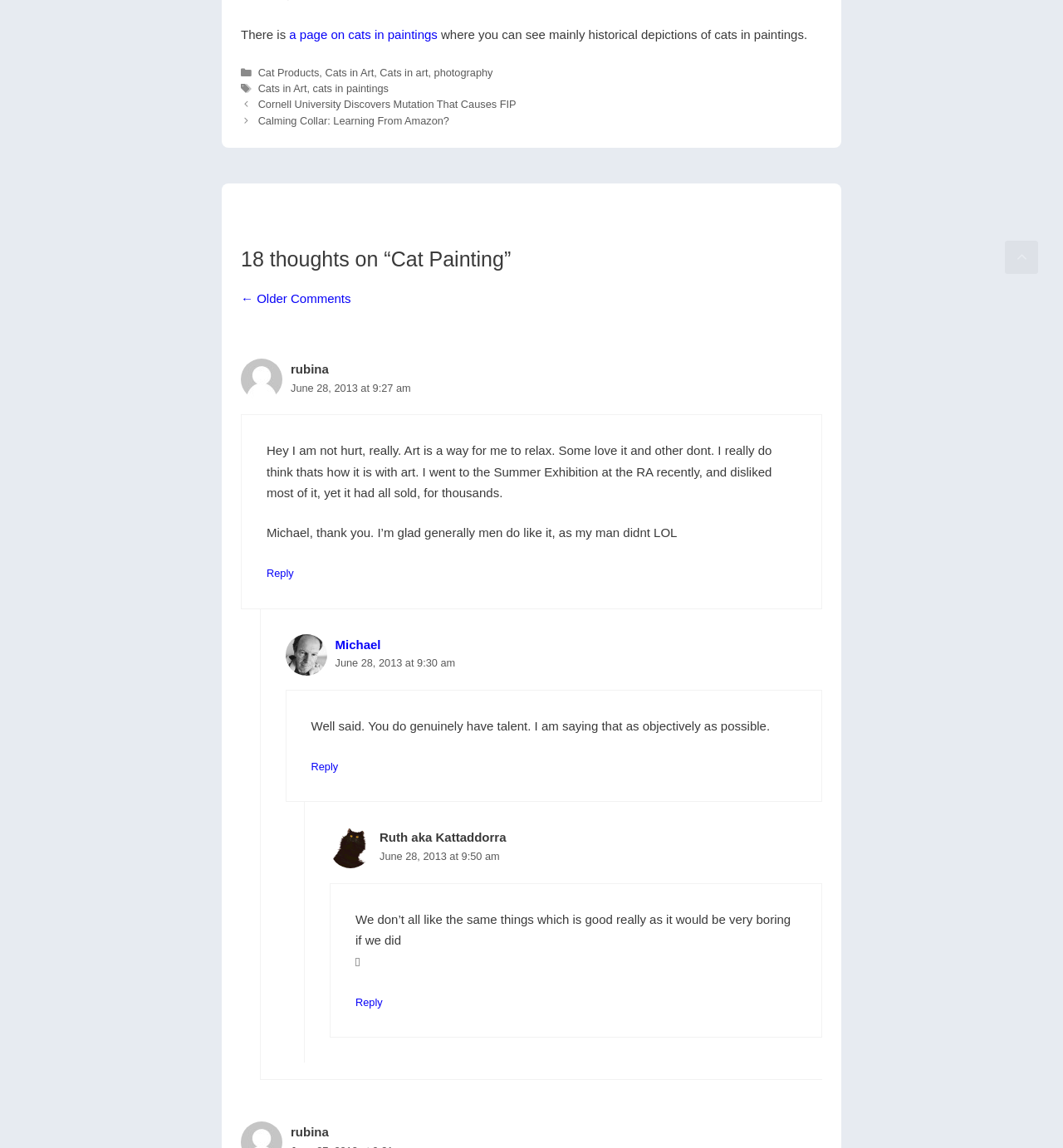Identify the bounding box coordinates for the element that needs to be clicked to fulfill this instruction: "Click the 'Talks by the Author' link". Provide the coordinates in the format of four float numbers between 0 and 1: [left, top, right, bottom].

None